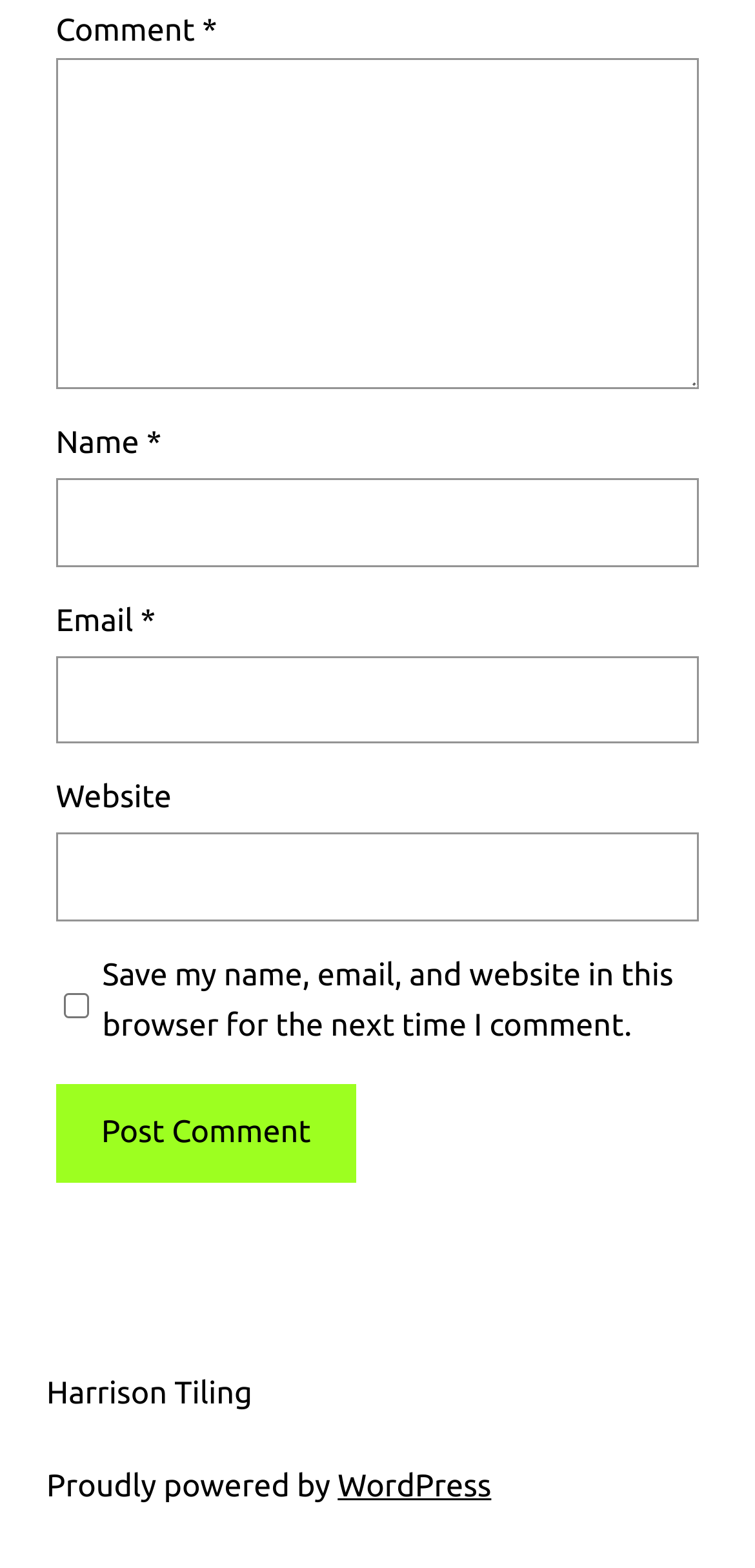What is the name of the website's content management system?
Based on the image, respond with a single word or phrase.

WordPress